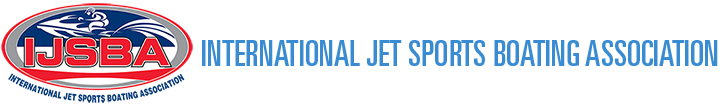Identify and describe all the elements present in the image.

The image displays the logo of the International Jet Sports Boating Association (IJSBA). The emblem features a dynamic representation of a jet ski, depicted in vibrant blue, surrounded by the organization's name and full title. The design is highlighted by a bold red border, enhancing its visibility and impact. This logo symbolizes the IJSBA's commitment to promoting and regulating jet skiing as a sport, showcasing their role as a governing body in the world of water sports.